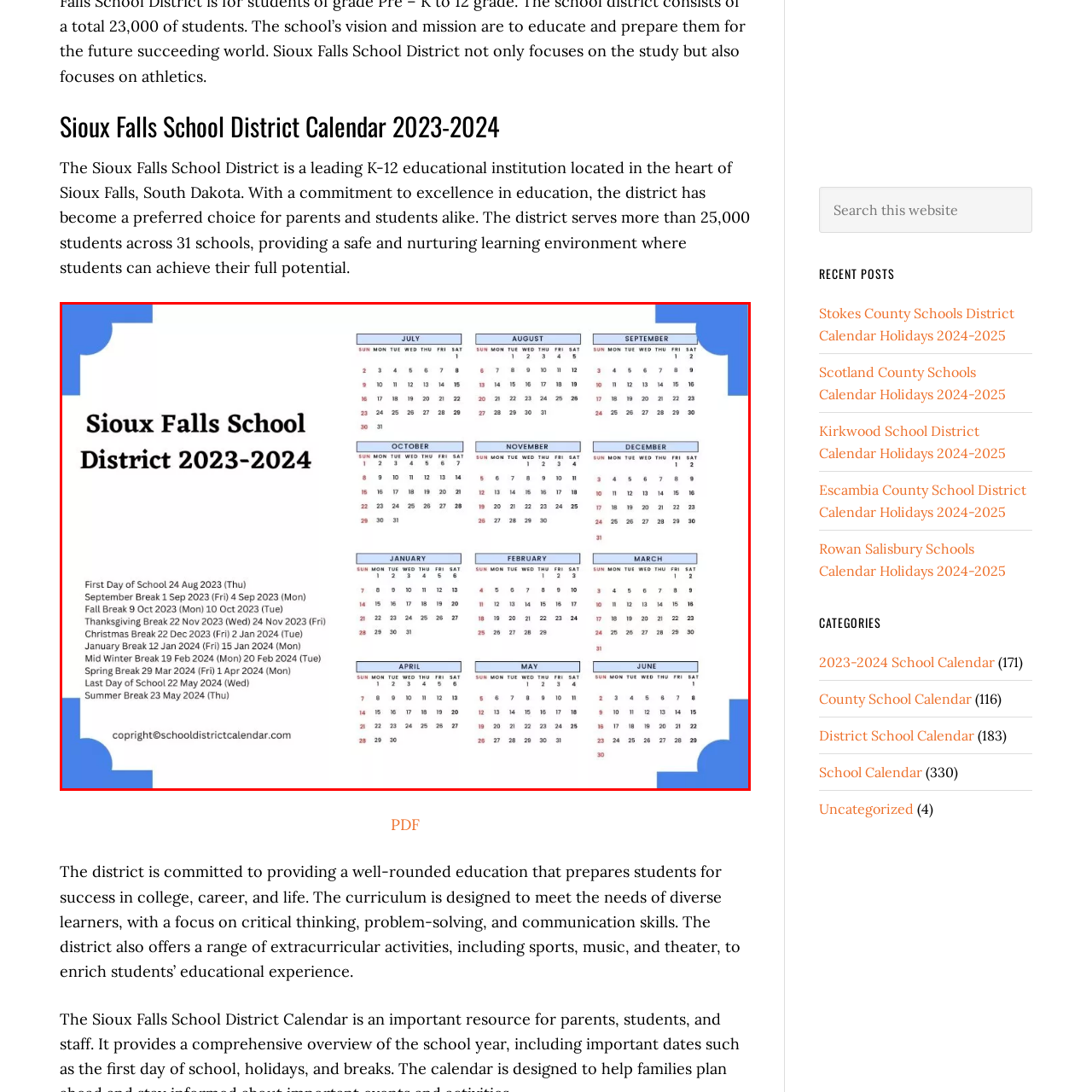Provide an in-depth caption for the picture enclosed by the red frame.

The image displays the Sioux Falls School District Calendar for the 2023-2024 academic year. It features a structured layout with individual monthly grids for each month from July 2023 to June 2024, clearly indicating school holidays, breaks, and important dates. Notably highlighted are the first day of school on August 24, 2023, and the last day of school on May 22, 2024. Other significant dates include breaks for Thanksgiving, Christmas, and Spring, as well as notable events like the September and February breaks. The design emphasizes accessibility and ease of reference for parents and students alike. The calendar serves as a vital tool to help families plan their schedules around the school year, ensuring they stay informed about important academic milestones.